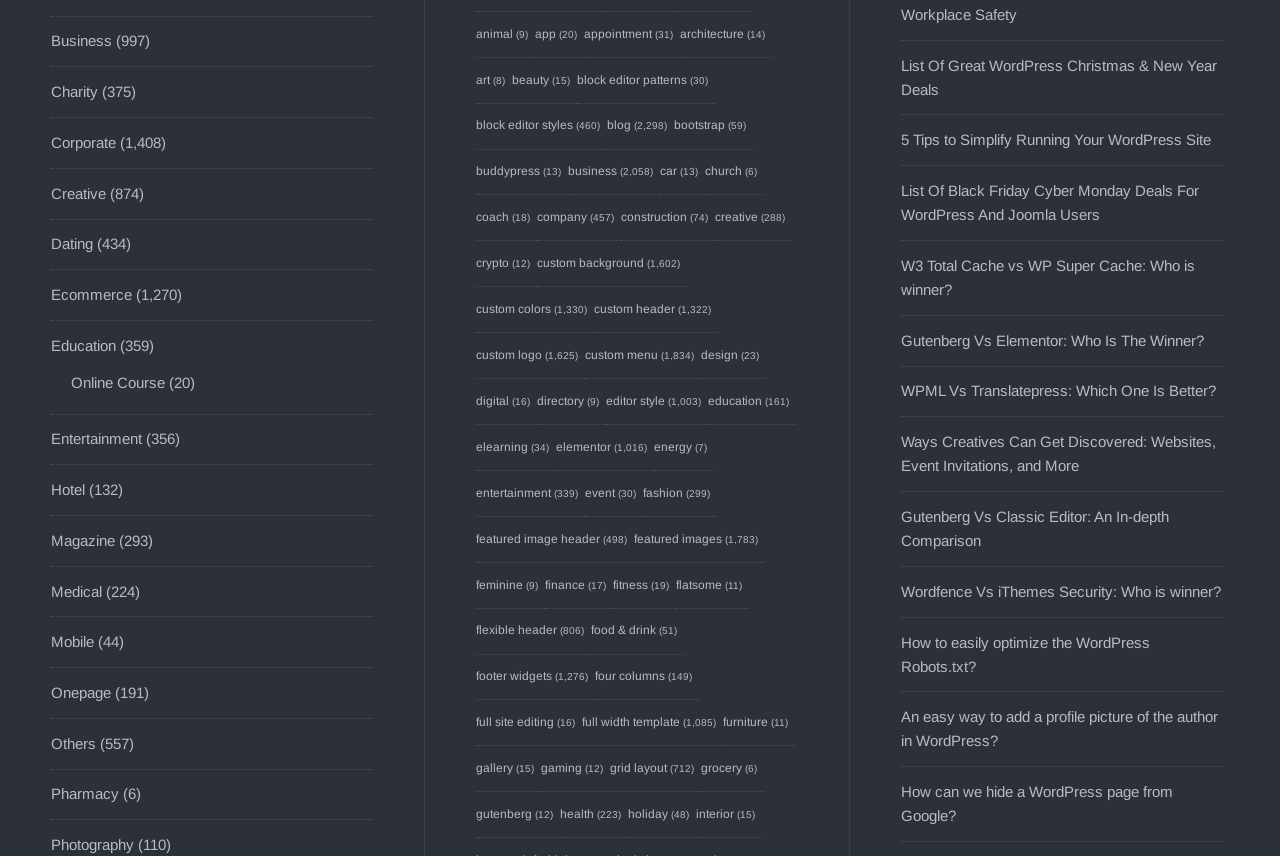Please identify the bounding box coordinates of the area that needs to be clicked to fulfill the following instruction: "Click on Photography."

[0.04, 0.977, 0.105, 0.997]